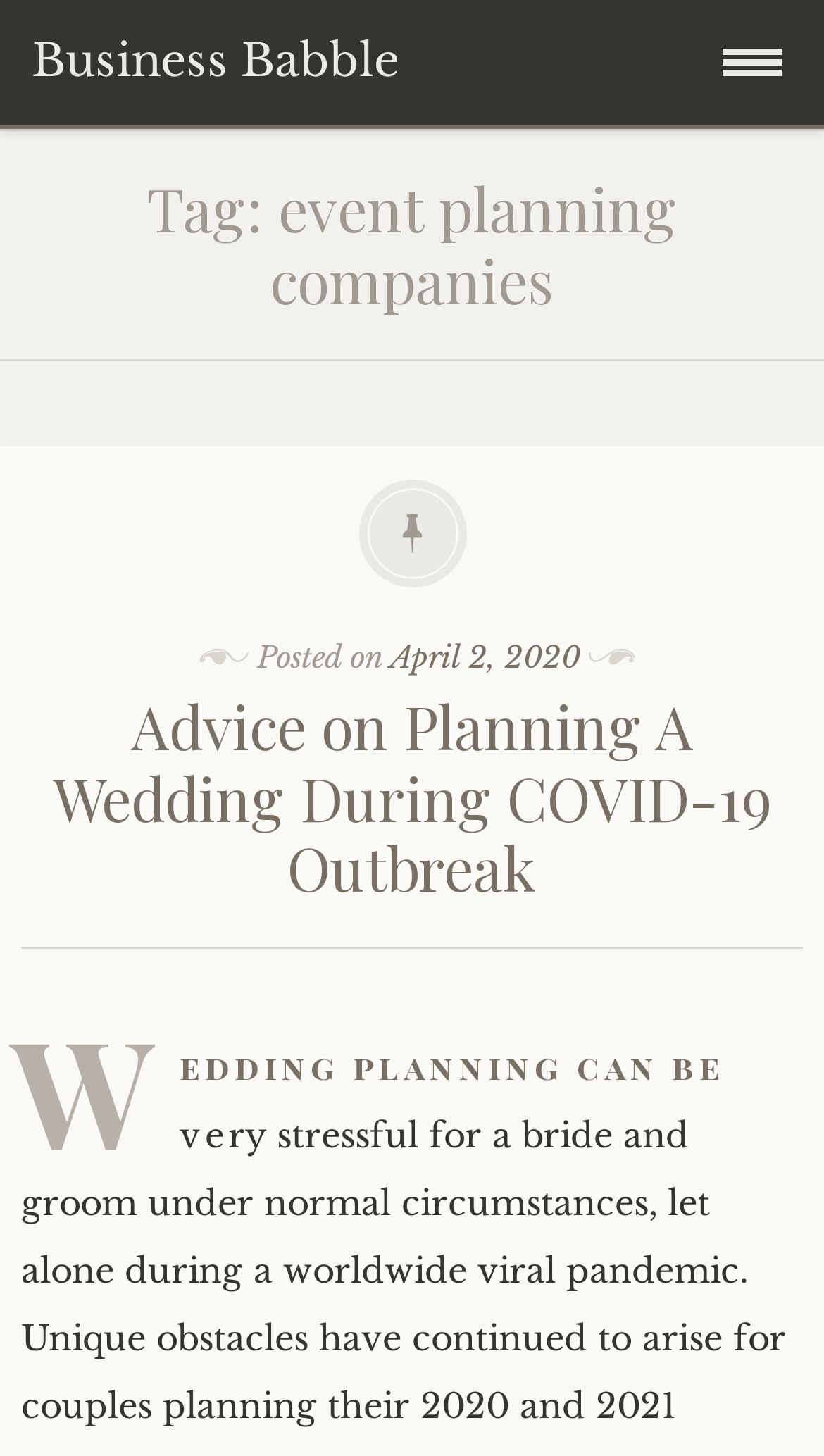Please give a succinct answer using a single word or phrase:
What is the title of the first article?

Advice on Planning A Wedding During COVID-19 Outbreak